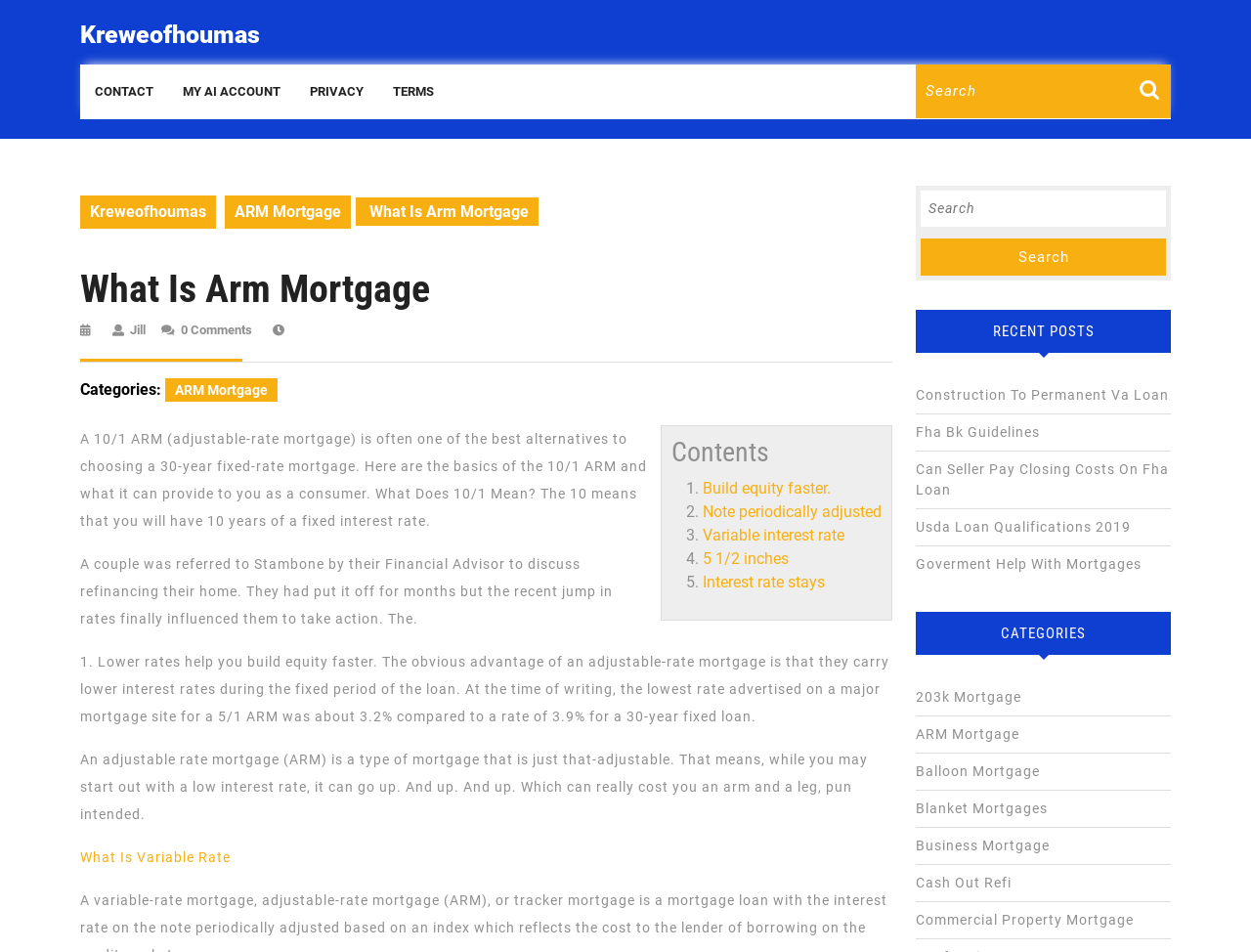What is the benefit of an adjustable-rate mortgage?
Kindly answer the question with as much detail as you can.

According to the webpage, 'The obvious advantage of an adjustable-rate mortgage is that they carry lower interest rates during the fixed period of the loan.' This suggests that one of the benefits of an adjustable-rate mortgage is lower interest rates.